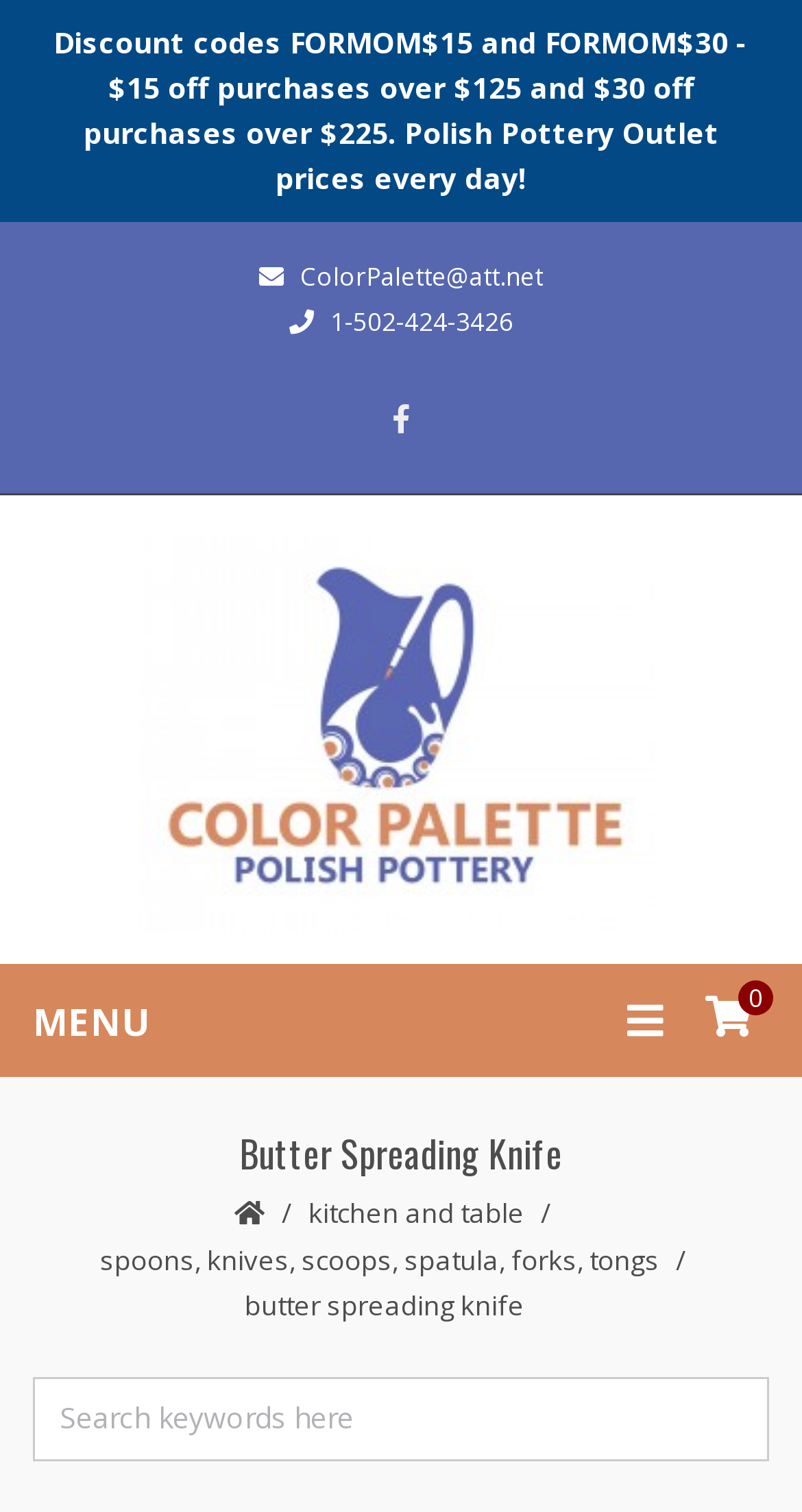What is the discount code for purchases over $125?
Using the image as a reference, answer the question with a short word or phrase.

FORMOM$15